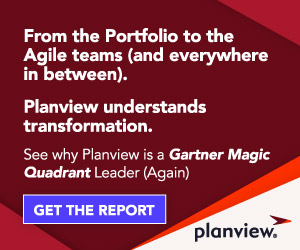Answer the question using only a single word or phrase: 
What is the purpose of the call to action?

To learn more about Planview's offerings